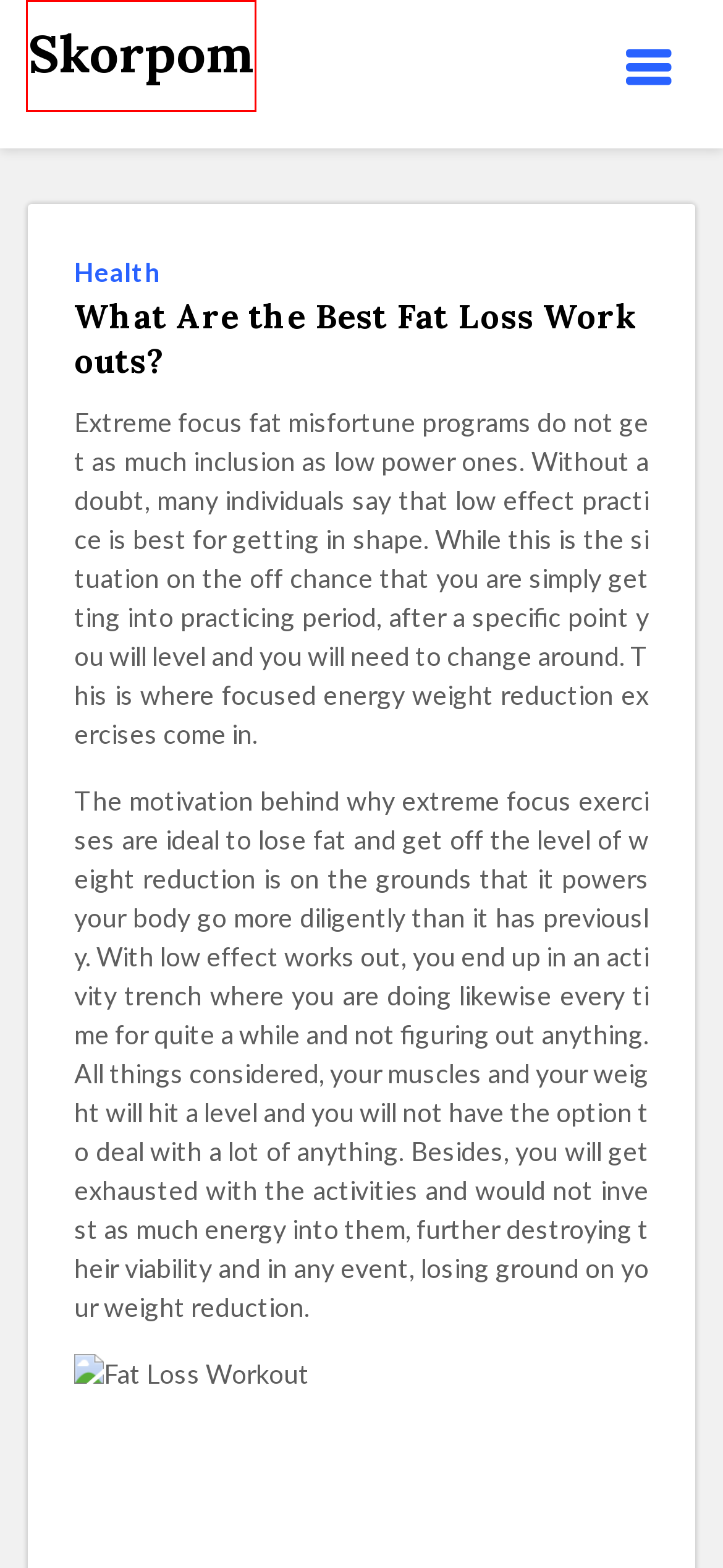Examine the screenshot of a webpage with a red bounding box around a UI element. Select the most accurate webpage description that corresponds to the new page after clicking the highlighted element. Here are the choices:
A. Web Hosting Archives - Skorpom
B. July 2022 - Skorpom
C. Skorpom -
D. Hire professional painters singapore for decorating homes all over - Skorpom
E. April 2020 - Skorpom
F. E-Commerce Archives - Skorpom
G. November 2021 - Skorpom
H. Travel Archives - Skorpom

C